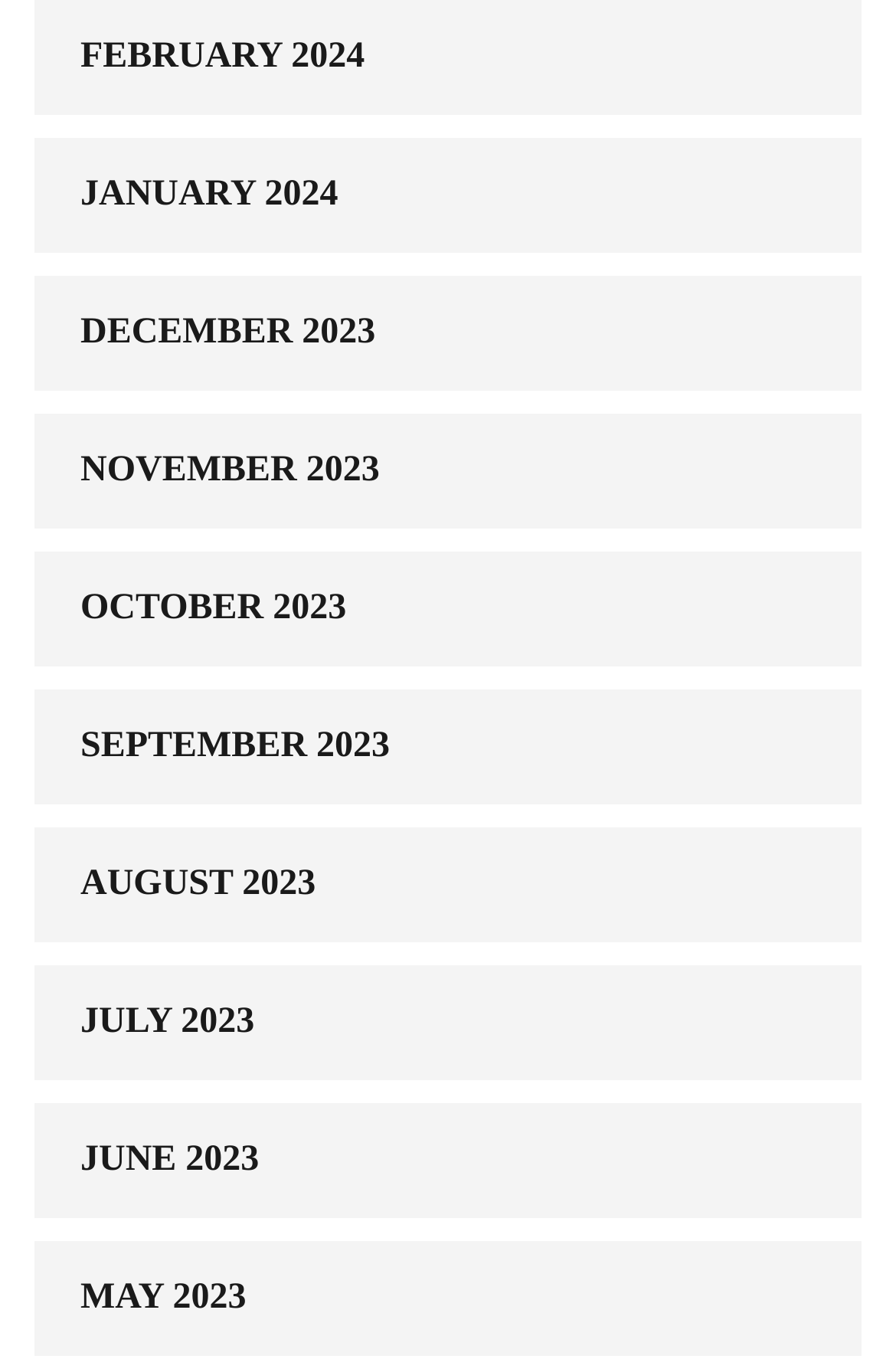Are the links aligned to the left?
Identify the answer in the screenshot and reply with a single word or phrase.

Yes